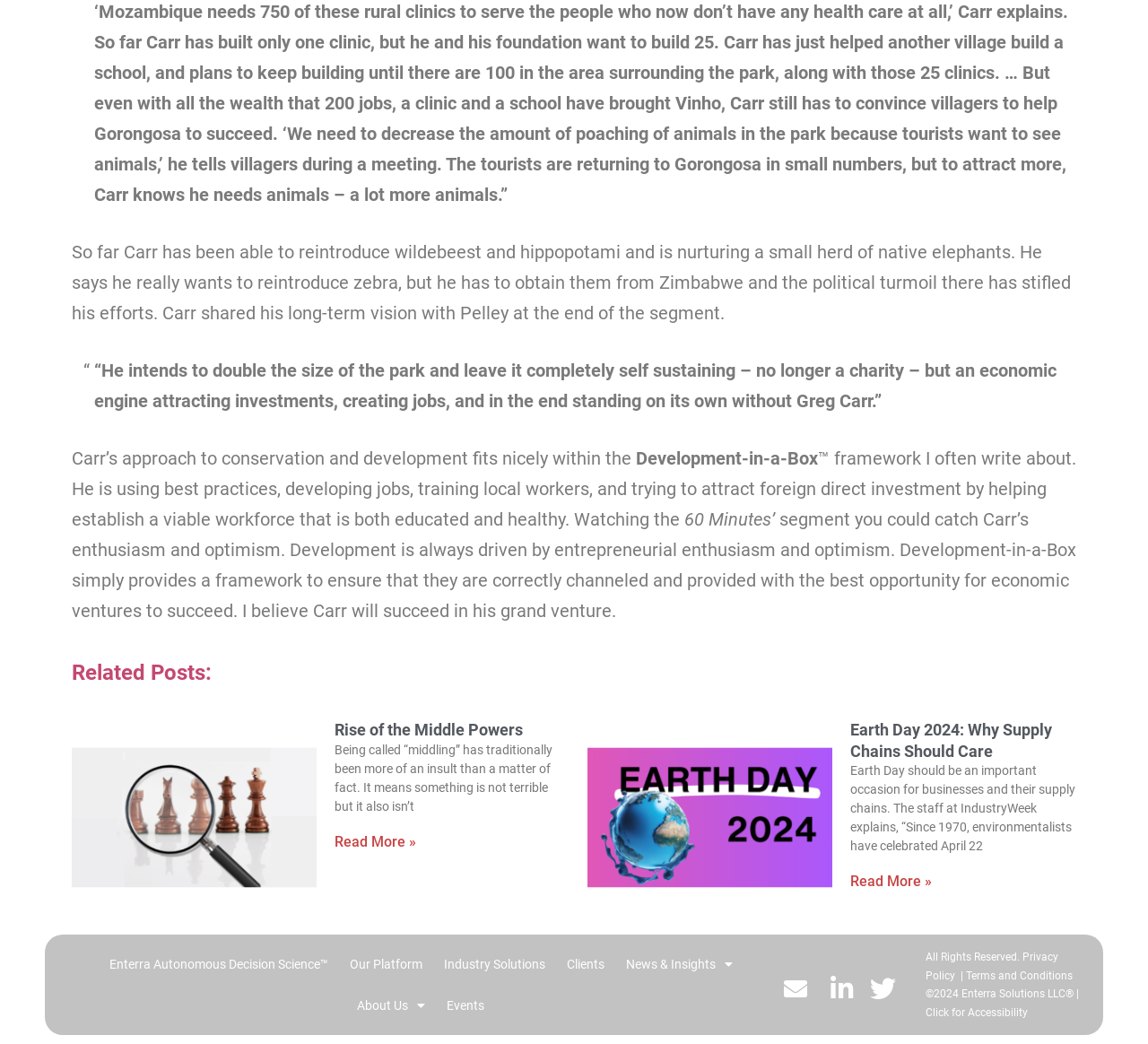Provide the bounding box coordinates for the UI element described in this sentence: "Clients". The coordinates should be four float values between 0 and 1, i.e., [left, top, right, bottom].

[0.484, 0.904, 0.536, 0.943]